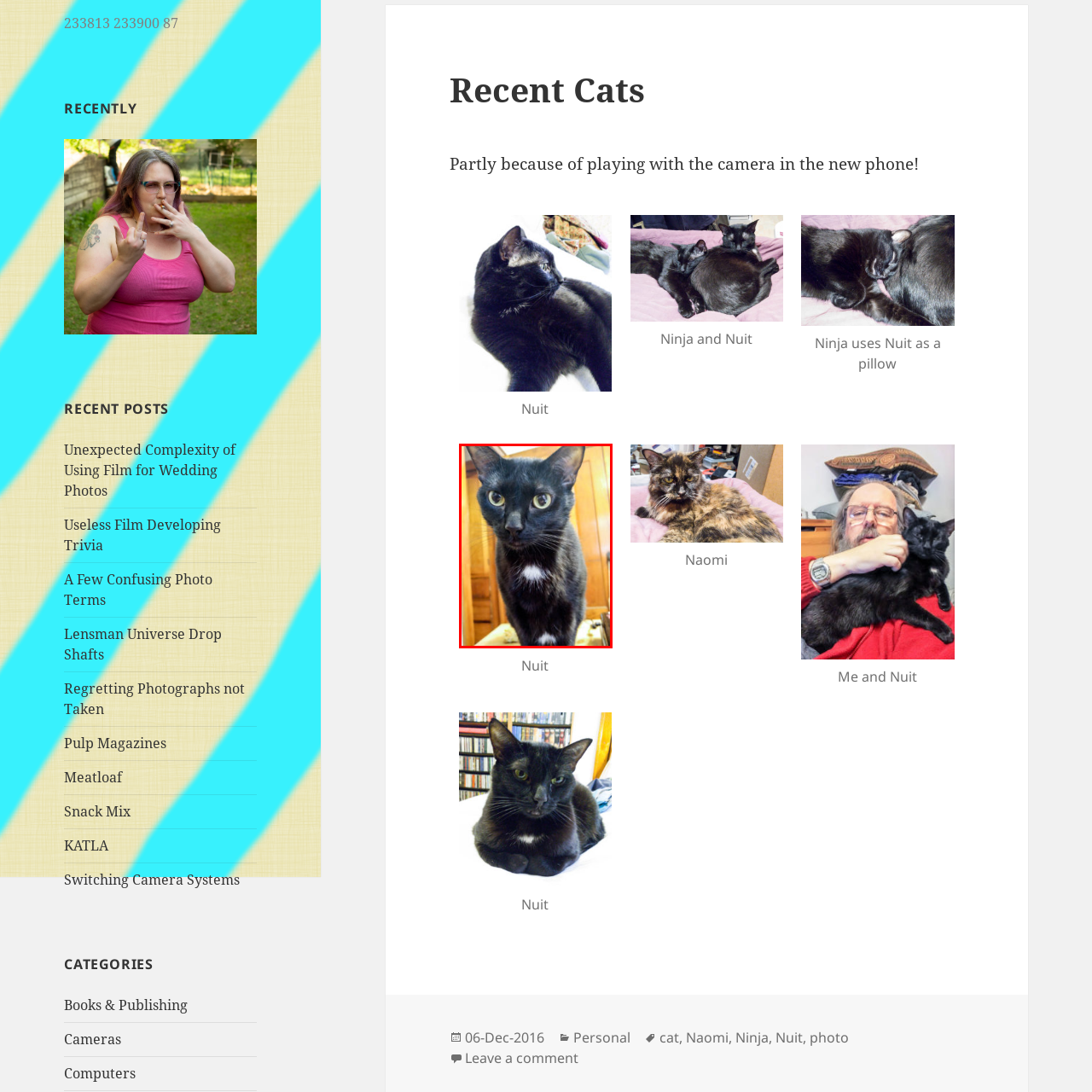Analyze the picture enclosed by the red bounding box and provide a single-word or phrase answer to this question:
What is the pattern on Nuit's chest?

white patch